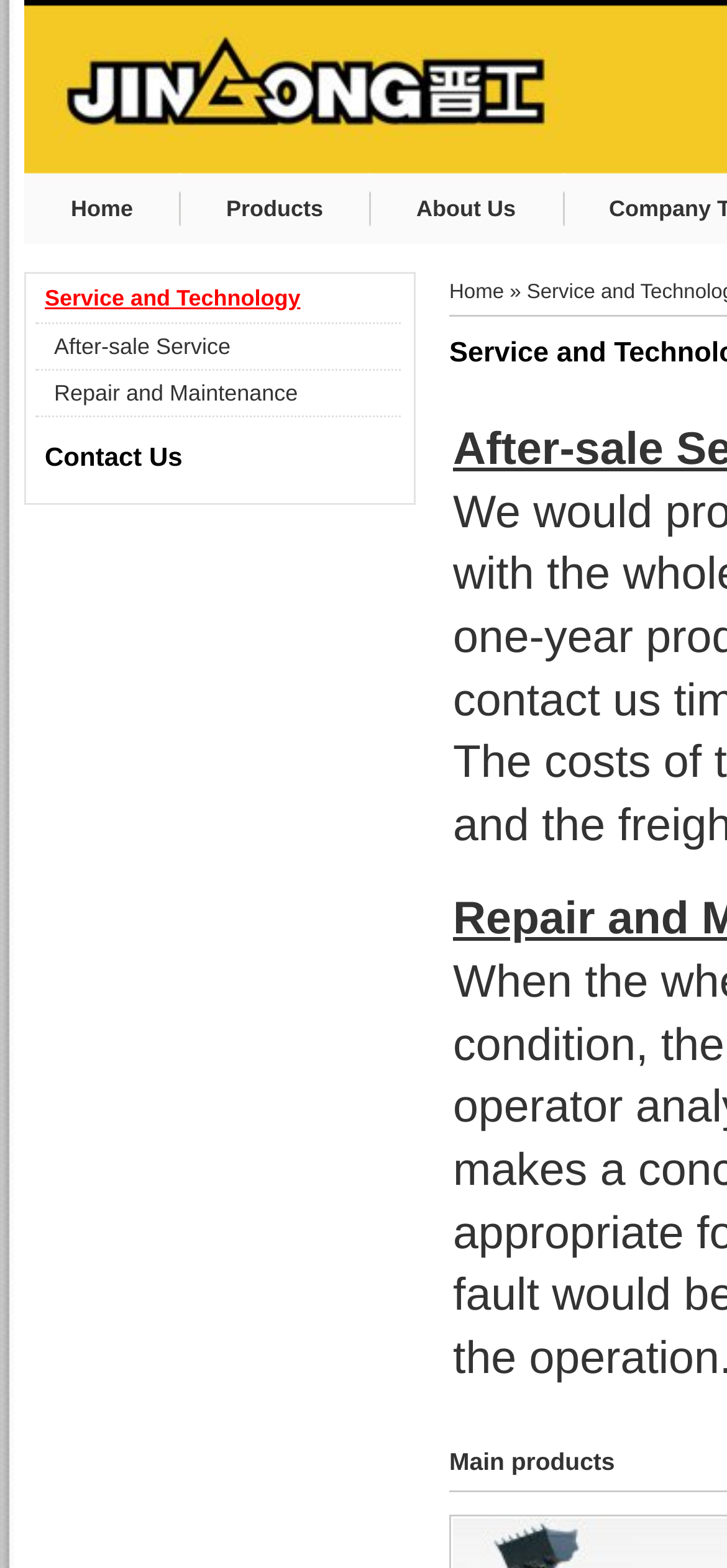What is the company name?
Look at the image and provide a short answer using one word or a phrase.

Fujian Jingong Machinery Co., Ltd.